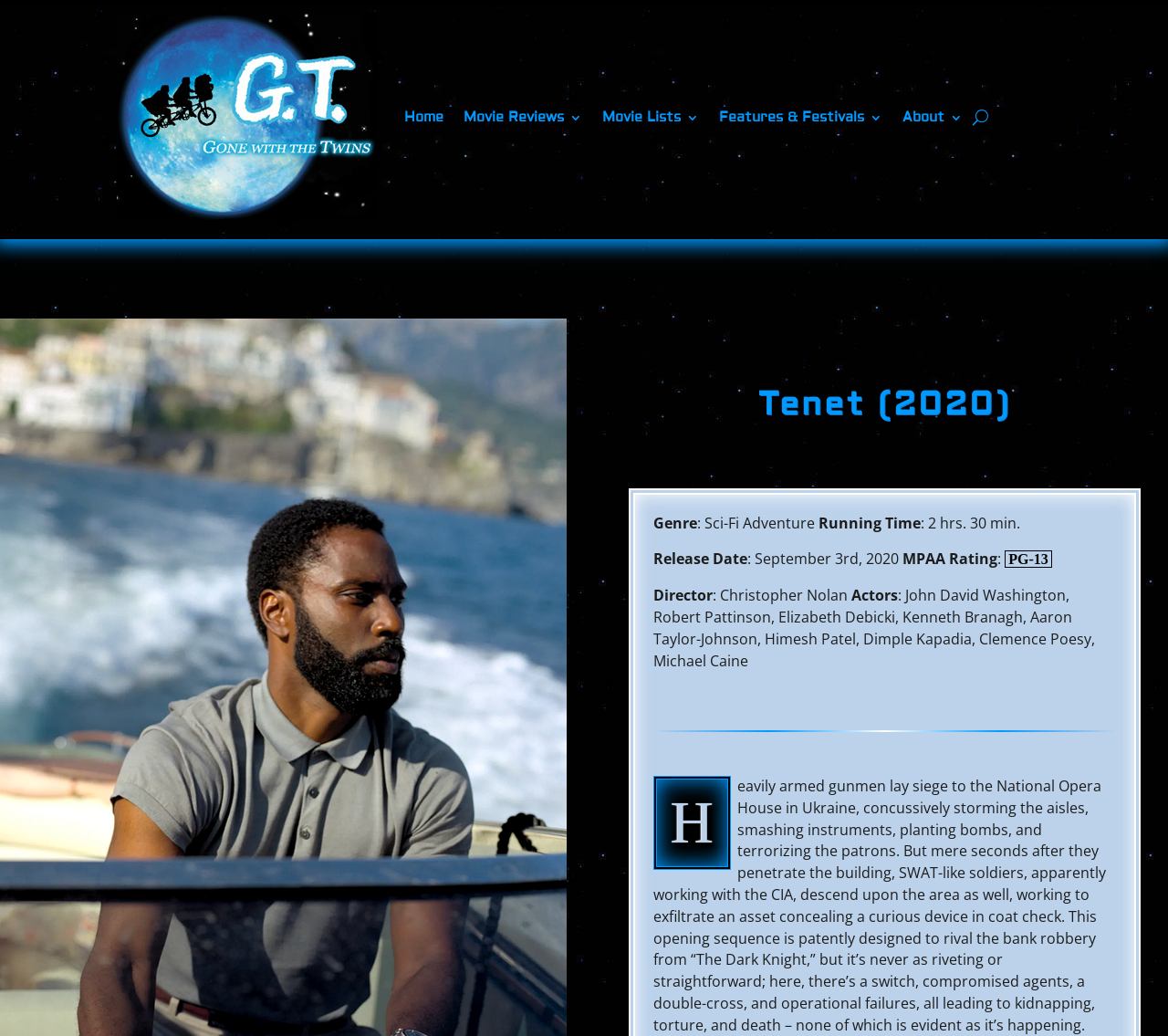Articulate a complete and detailed caption of the webpage elements.

This webpage is a movie review and film essay about the 2020 film "Tenet" directed by Christopher Nolan. At the top, there are six links: "", "Home", "Movie Reviews 3", "Movie Lists 3", "Features & Festivals 3", and "About 3", aligned horizontally across the page. To the right of these links, there is a button labeled "U". 

Below these links, the title "Tenet (2020)" is prominently displayed. Underneath the title, there are several sections of information about the film, including its genre, running time, release date, MPAA rating, director, and actors. The genre is listed as "Sci-Fi Adventure", the running time is 2 hours and 30 minutes, and the release date is September 3rd, 2020. The MPAA rating is PG-13. The director is Christopher Nolan, and the actors include John David Washington, Robert Pattinson, and several others. 

A horizontal separator line divides the top section from the rest of the page, which likely contains the detailed film synopsis, analysis, and critique mentioned in the meta description.